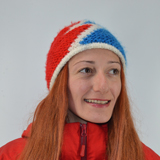Generate an in-depth description of the image you see.

This image features a cheerful ski instructor wearing a vibrant red jacket and a knitted hat adorned with blue and white stripes. Her long hair flows freely, complementing her warm smile, which conveys a welcoming and friendly demeanor. The backdrop is neutral, ensuring that the focus remains on her engaging personality. The instructor is being presented as part of the profile for Milena Deyanova, a dedicated ski and snowboard instructor. Her background is likely filled with experiences in winter sports, emphasizing her passion for skiing and snowboarding, alongside her enthusiasm for teaching others.